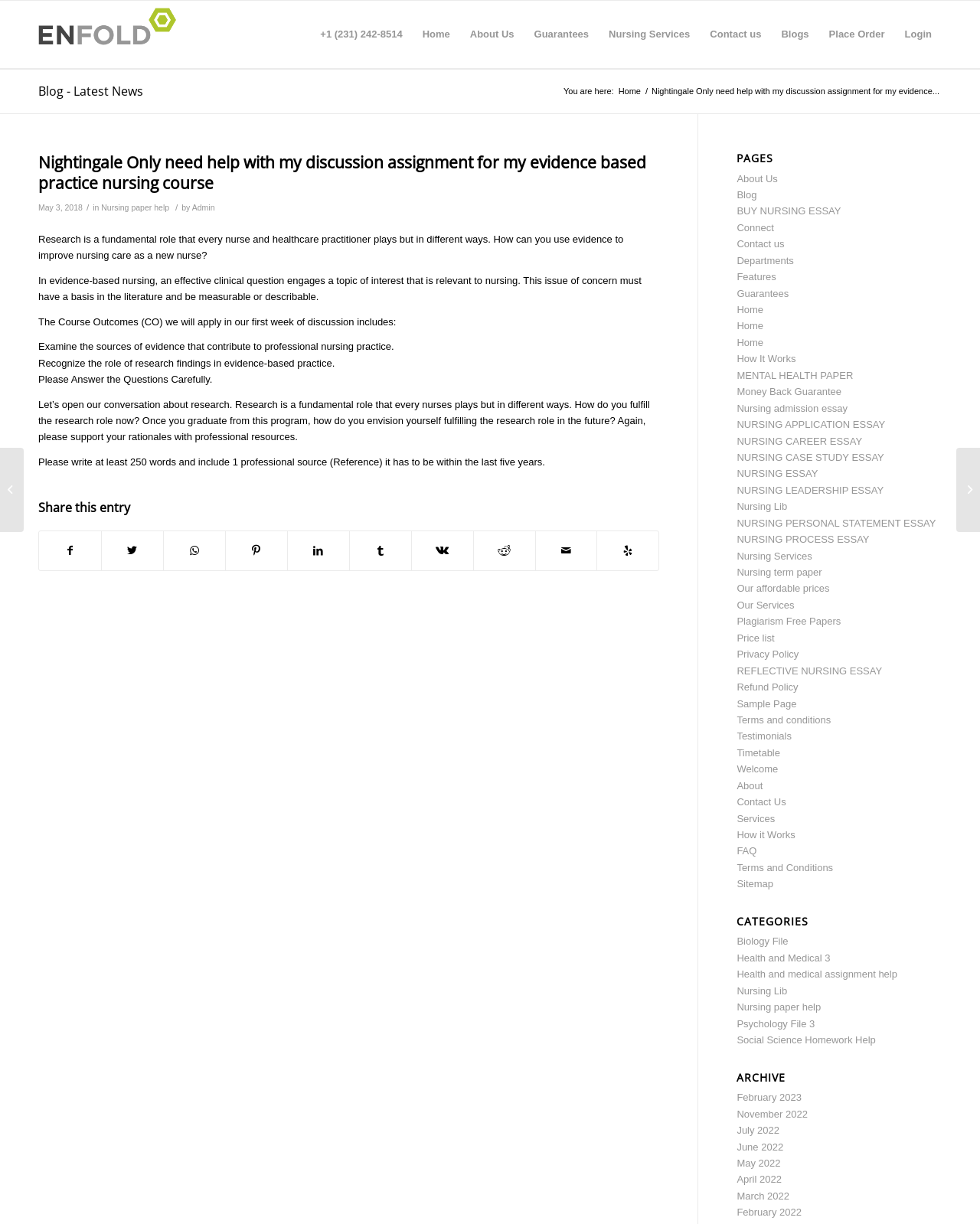Can you look at the image and give a comprehensive answer to the question:
How many years should the professional source be within?

I found the answer by reading the instruction 'Please write at least 250 words and include 1 professional source (Reference) it has to be within the last five years'.